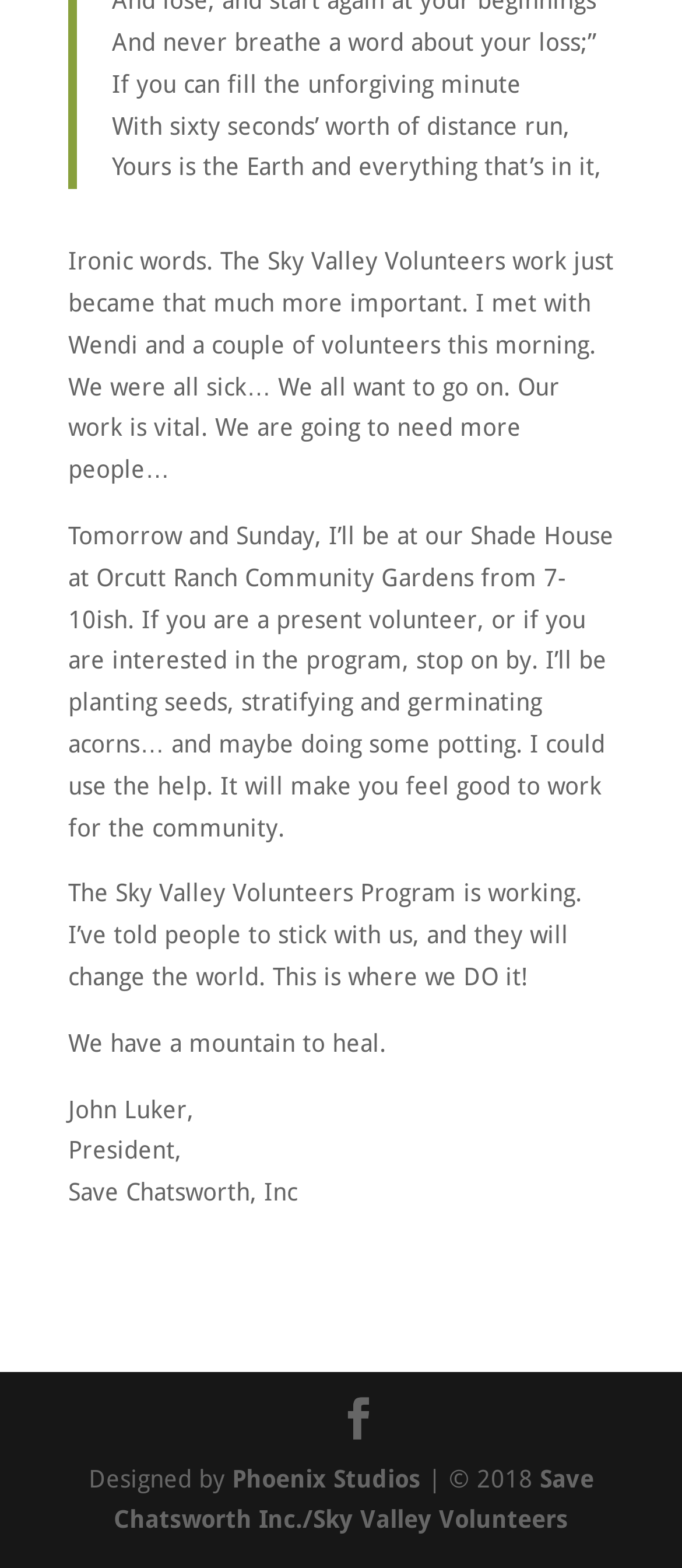Answer the following in one word or a short phrase: 
What is the name of the organization that John Luker is affiliated with?

Save Chatsworth, Inc